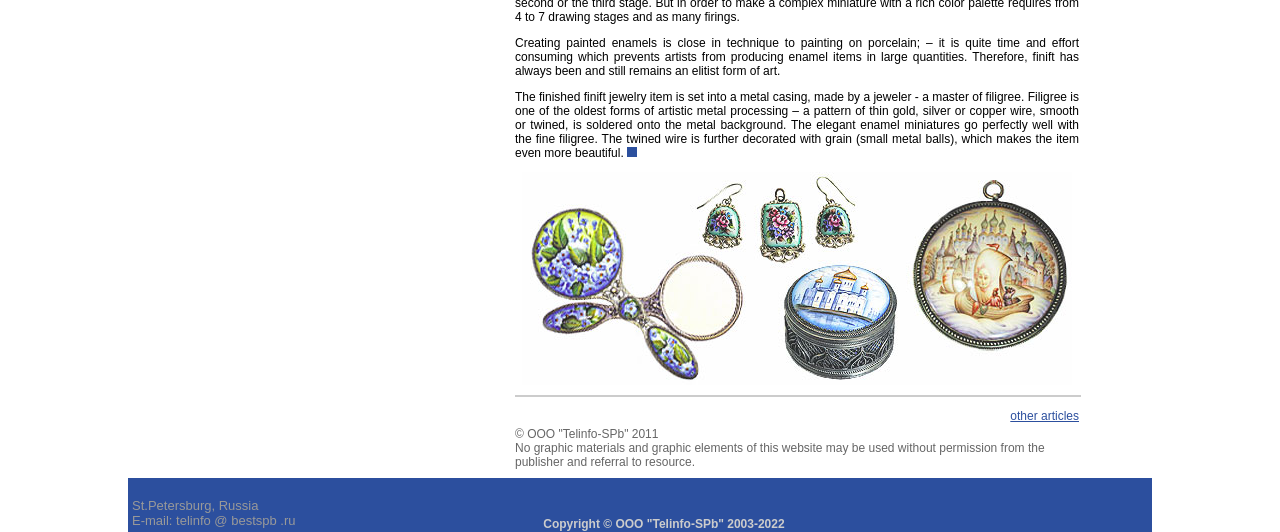Answer the question with a brief word or phrase:
What is the orientation of the separator?

horizontal